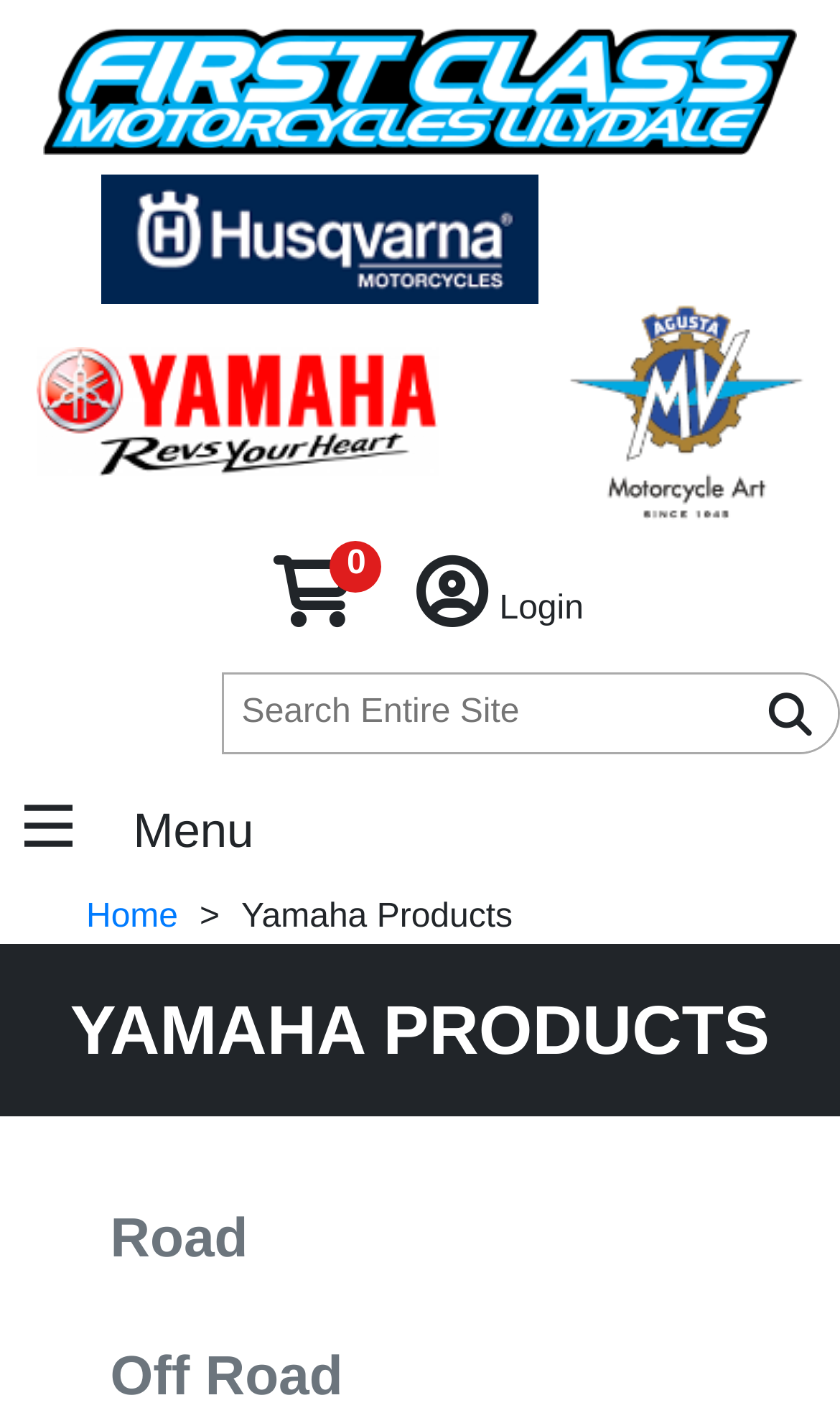How many Yamaha product categories are shown?
From the screenshot, provide a brief answer in one word or phrase.

2